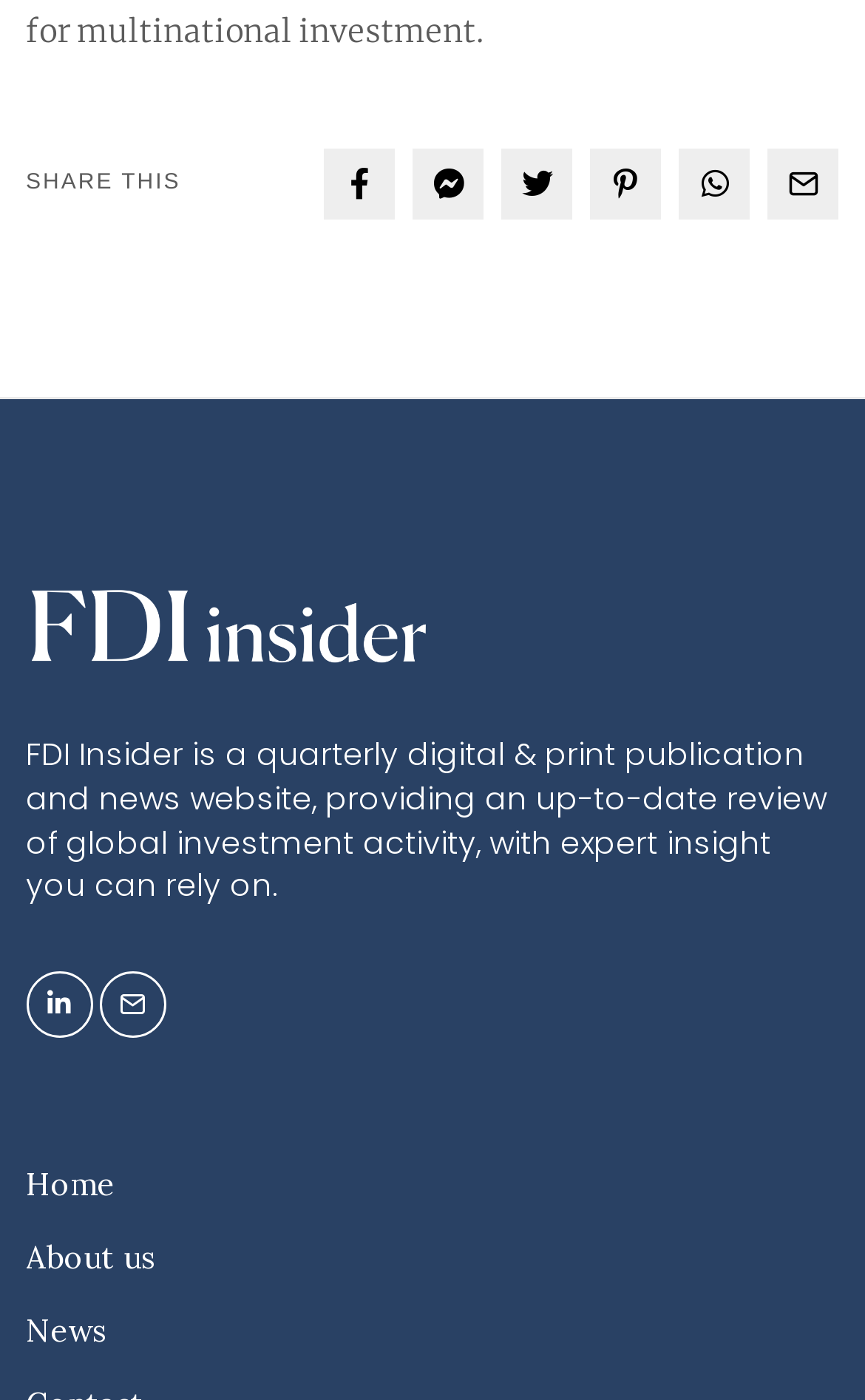Look at the image and answer the question in detail:
What is the name of the publication?

The name of the publication can be found in the static text element that describes the website, which states 'FDI Insider is a quarterly digital & print publication and news website...'.